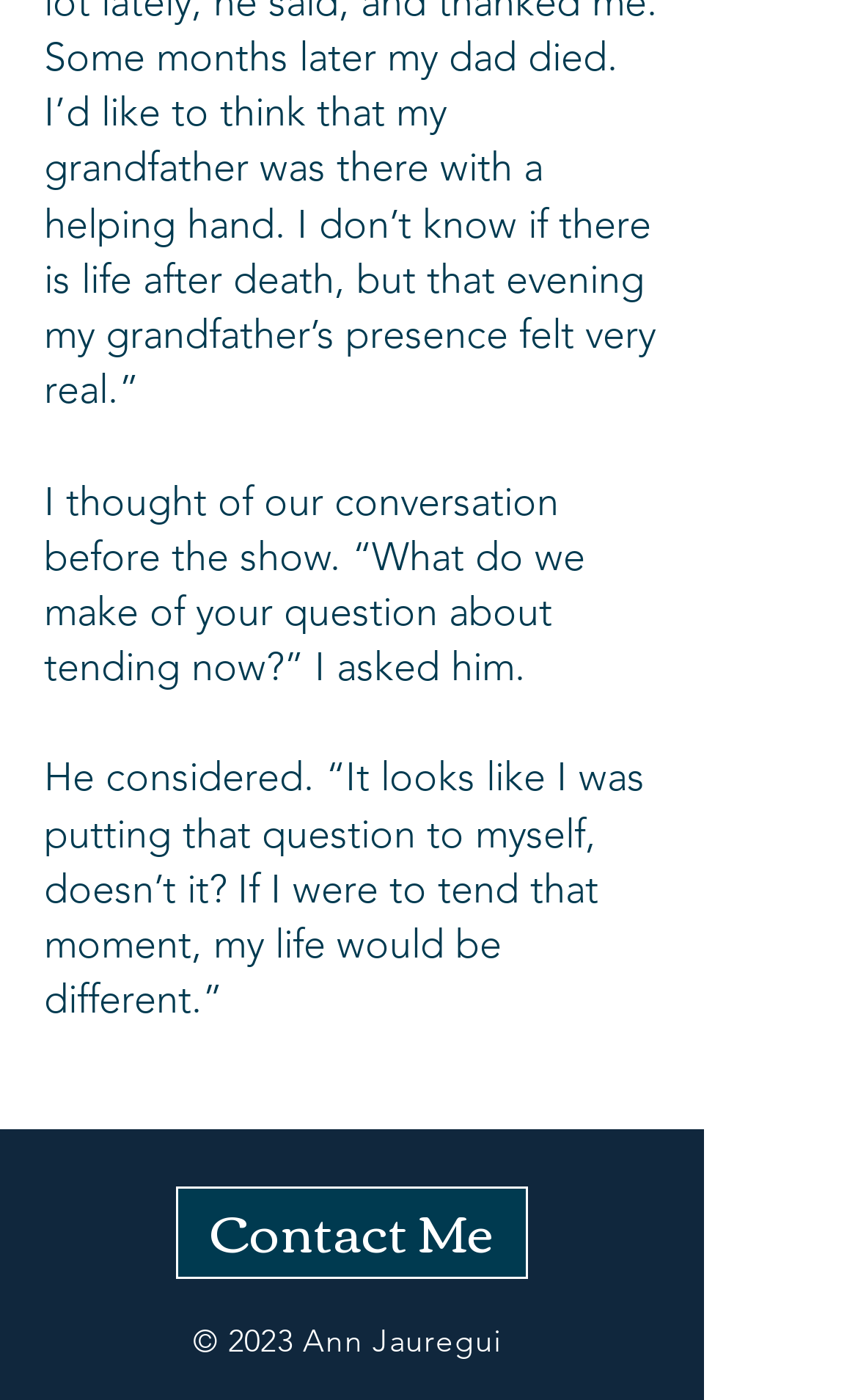Please find the bounding box for the following UI element description. Provide the coordinates in (top-left x, top-left y, bottom-right x, bottom-right y) format, with values between 0 and 1: Contact Me

[0.205, 0.847, 0.615, 0.913]